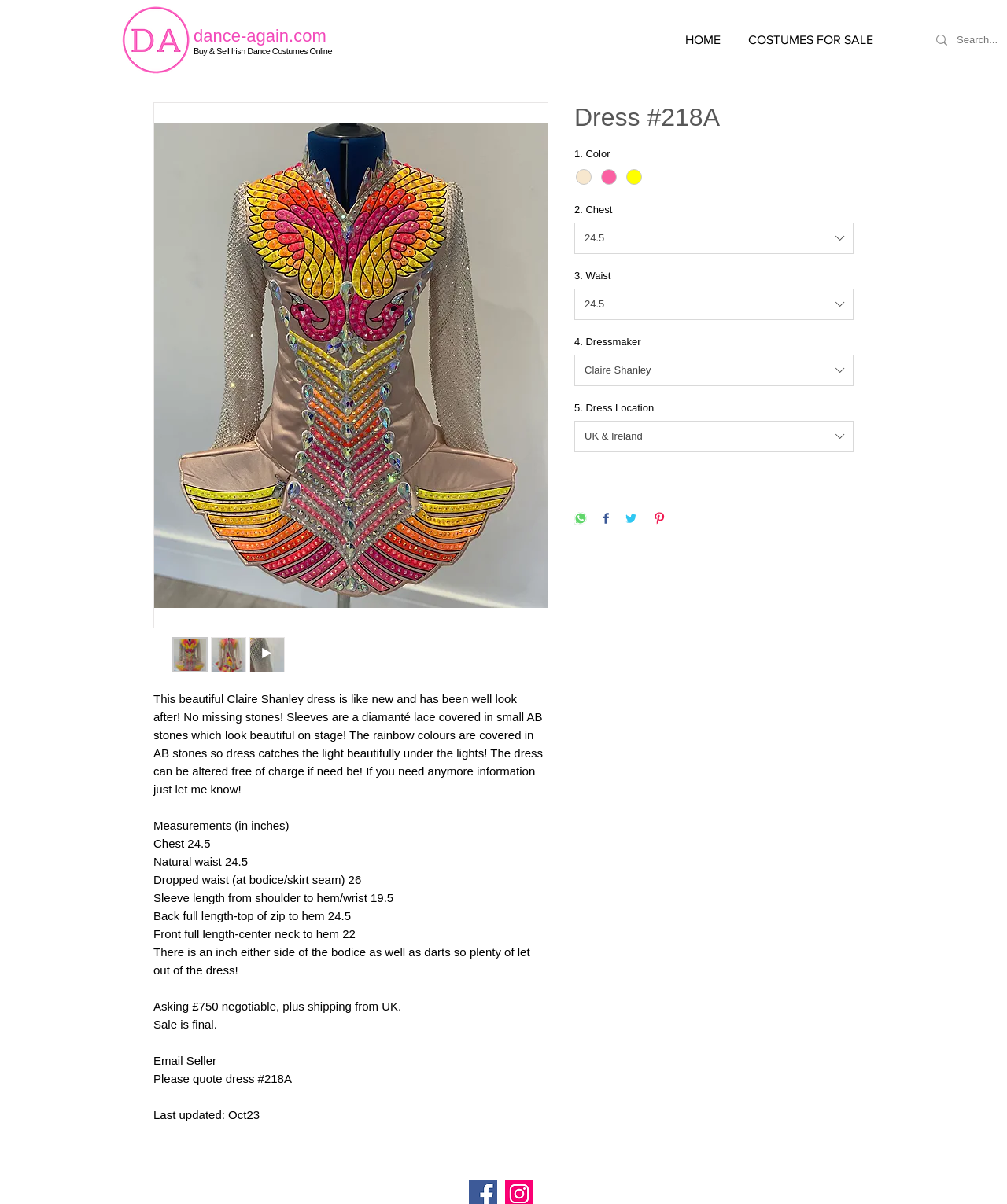Identify the bounding box for the UI element that is described as follows: "24.5".

[0.57, 0.239, 0.848, 0.266]